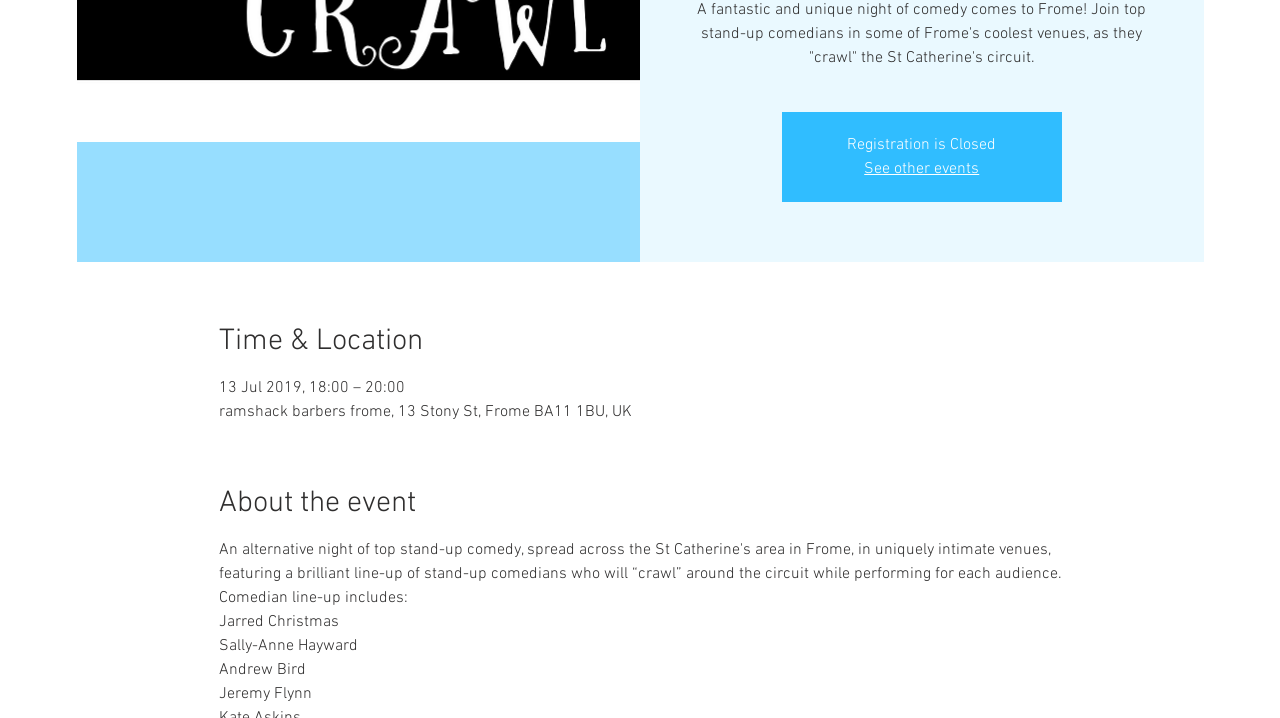Please determine the bounding box coordinates for the UI element described here. Use the format (top-left x, top-left y, bottom-right x, bottom-right y) with values bounded between 0 and 1: See other events

[0.675, 0.222, 0.765, 0.25]